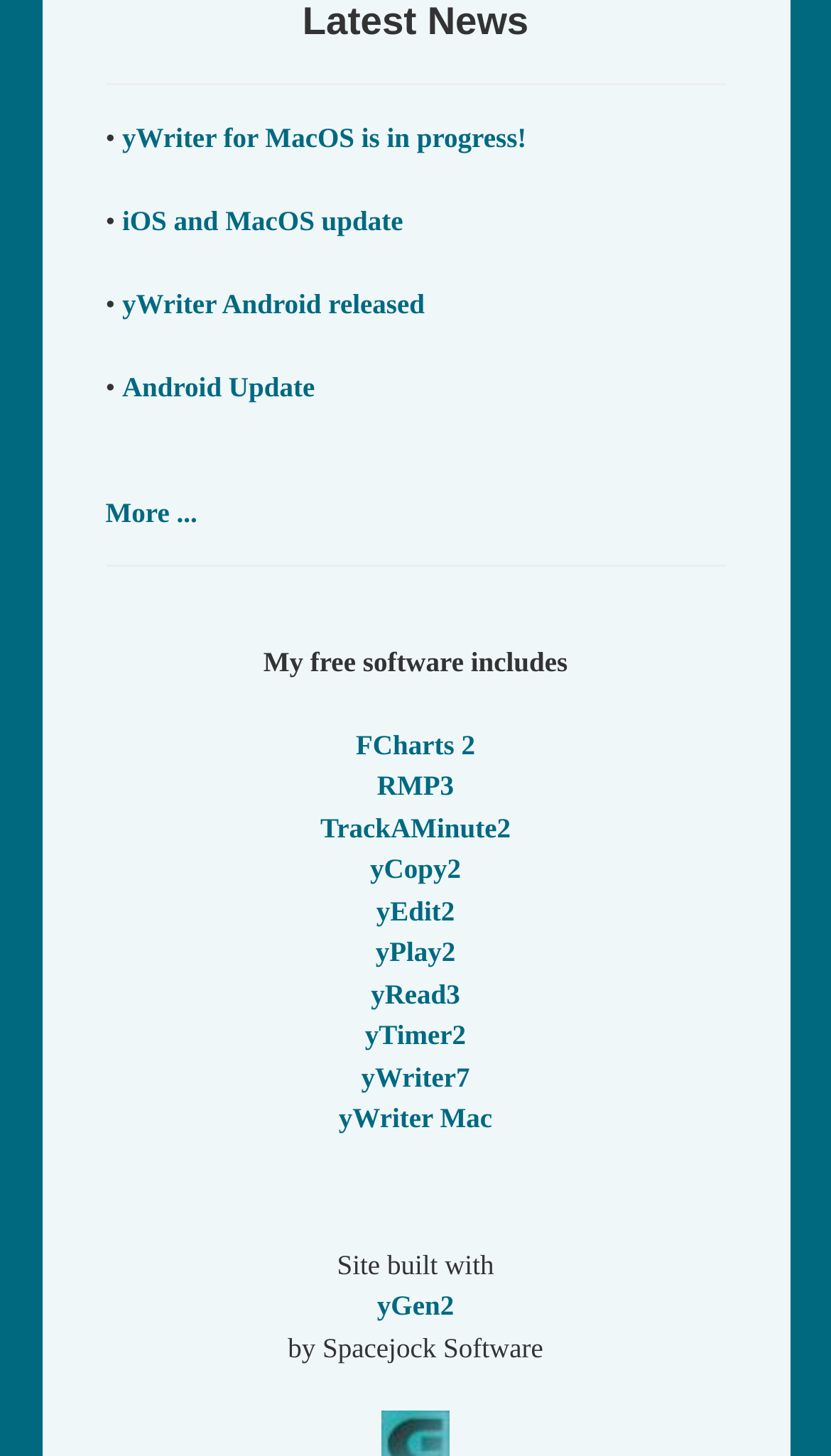Bounding box coordinates are specified in the format (top-left x, top-left y, bottom-right x, bottom-right y). All values are floating point numbers bounded between 0 and 1. Please provide the bounding box coordinate of the region this sentence describes: yWriter7

[0.435, 0.728, 0.565, 0.75]